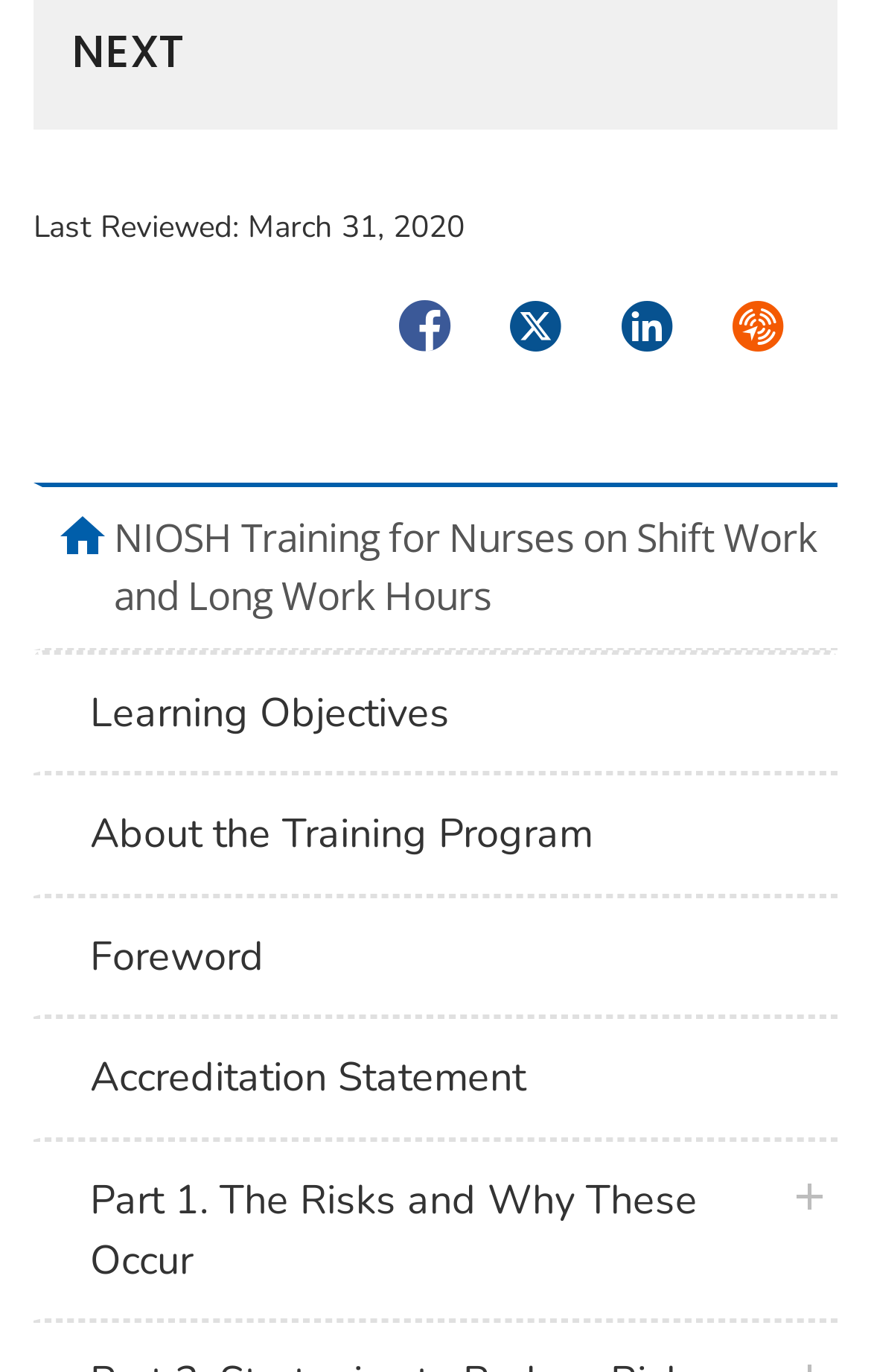Use one word or a short phrase to answer the question provided: 
What is the first link on the webpage?

NIOSH Training for Nurses on Shift Work and Long Work Hours